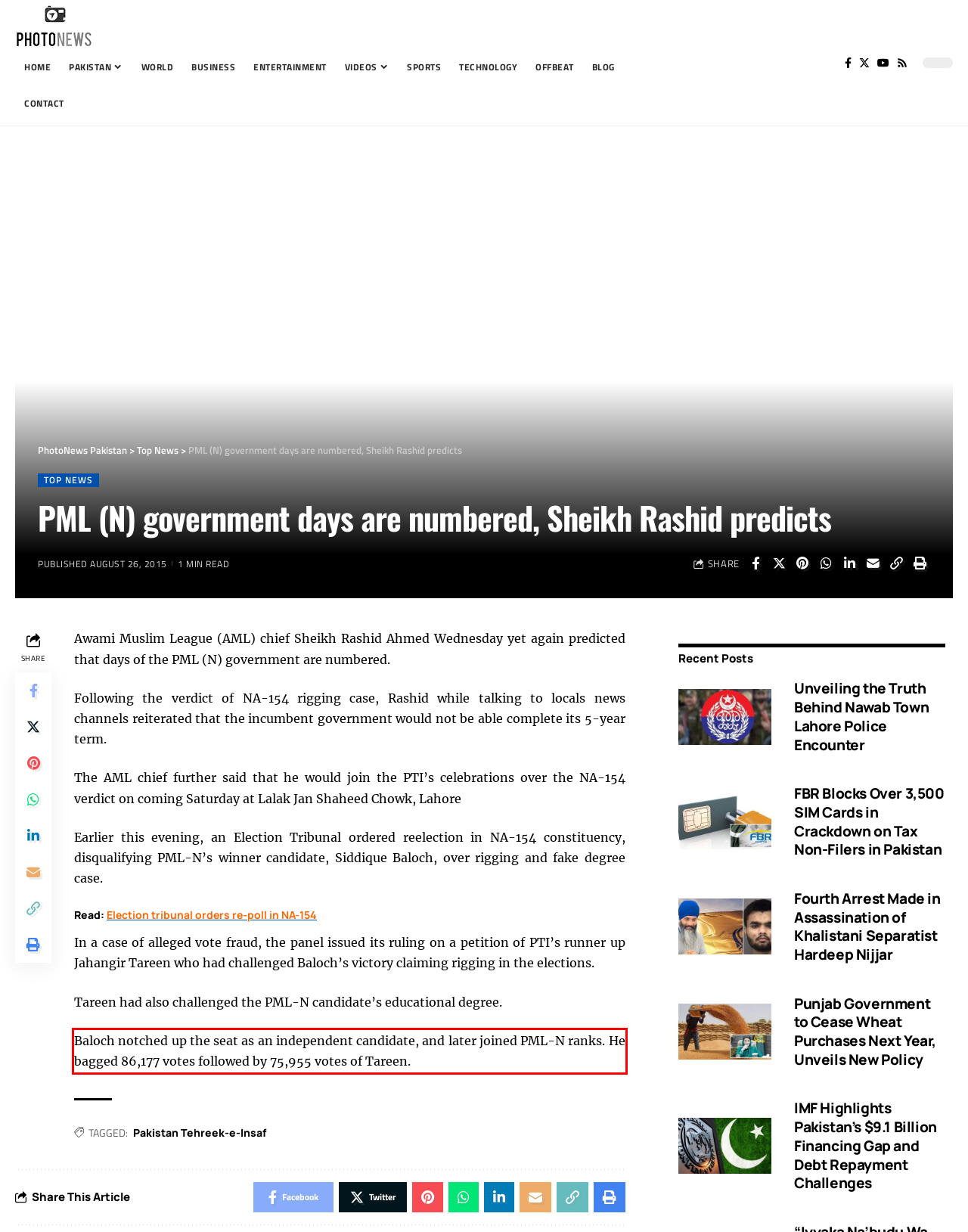Given the screenshot of a webpage, identify the red rectangle bounding box and recognize the text content inside it, generating the extracted text.

Baloch notched up the seat as an independent candidate, and later joined PML-N ranks. He bagged 86,177 votes followed by 75,955 votes of Tareen.